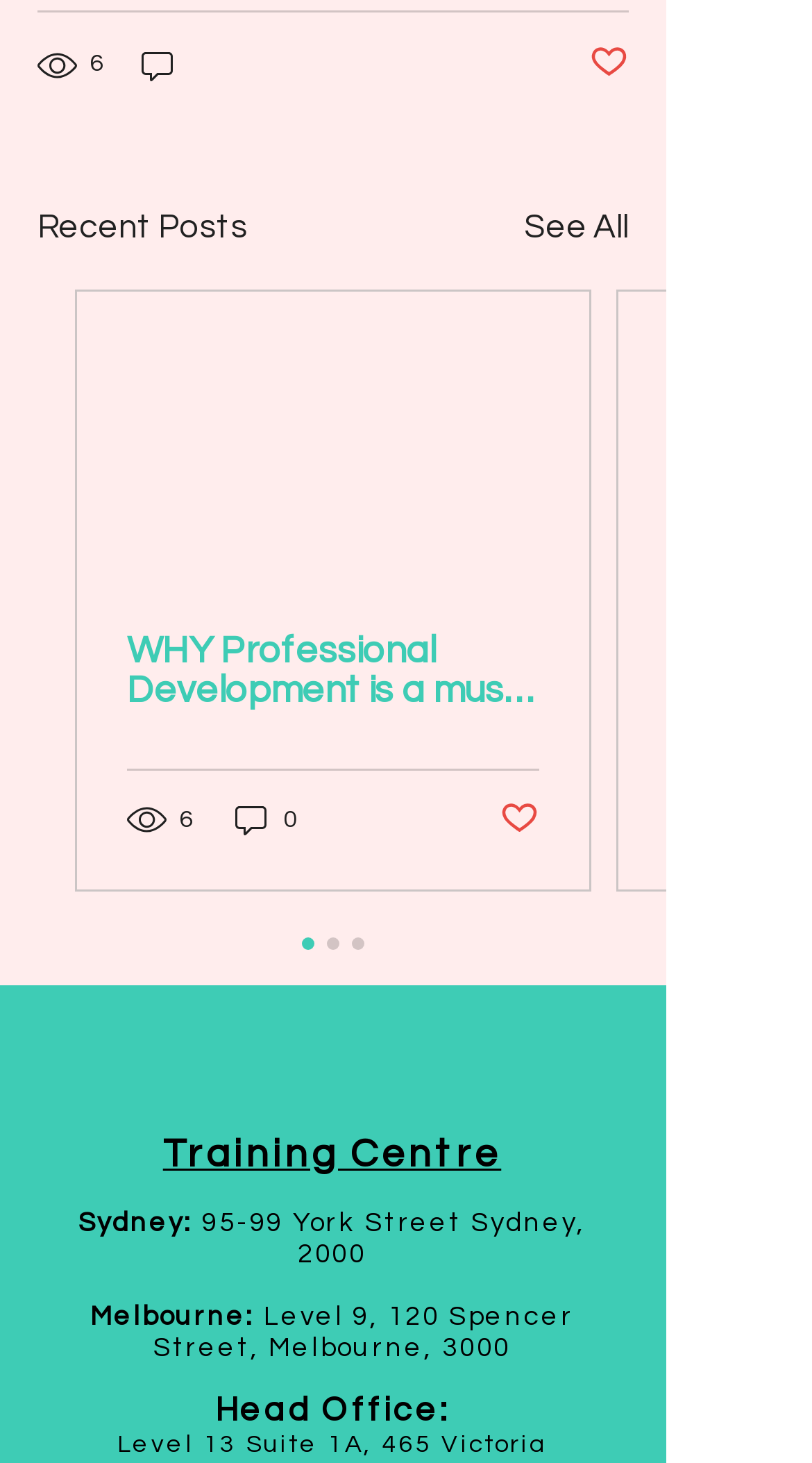Using the provided description: "Post not marked as liked", find the bounding box coordinates of the corresponding UI element. The output should be four float numbers between 0 and 1, in the format [left, top, right, bottom].

[0.726, 0.029, 0.774, 0.06]